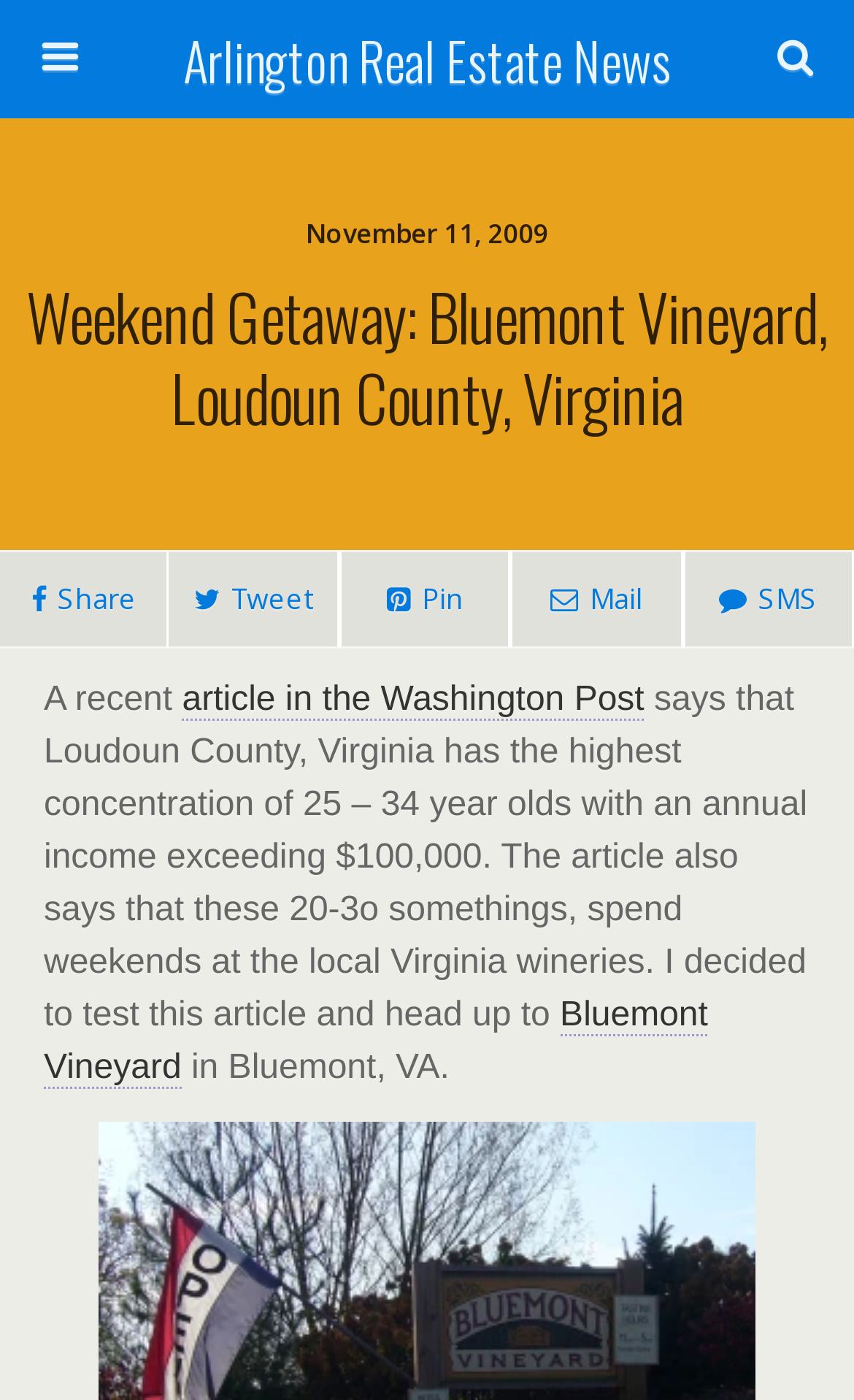Determine the bounding box coordinates of the section I need to click to execute the following instruction: "Read the article in the Washington Post". Provide the coordinates as four float numbers between 0 and 1, i.e., [left, top, right, bottom].

[0.213, 0.487, 0.754, 0.515]